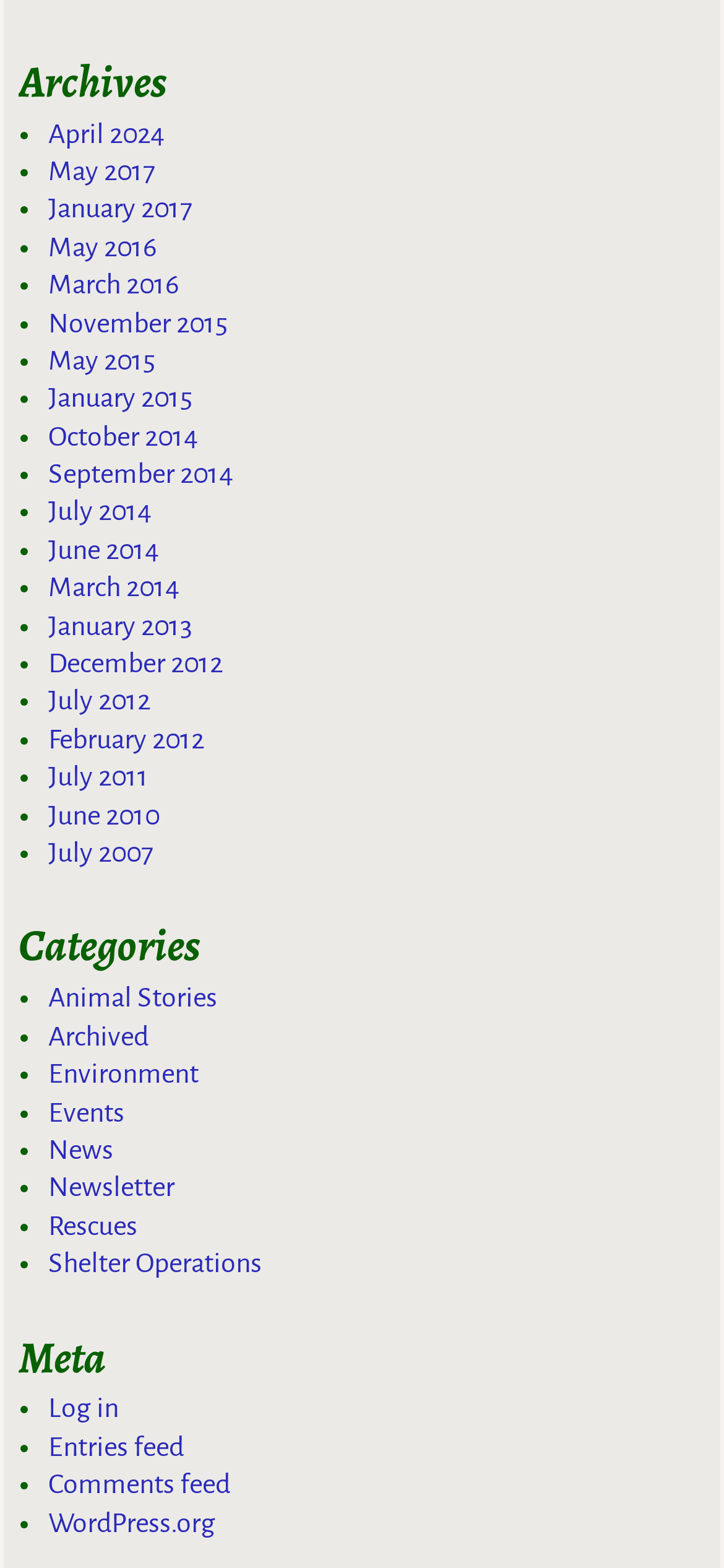Please examine the image and provide a detailed answer to the question: How many months are listed in the archives for the year 2014?

I looked at the list of links under the 'Archives' heading and found that there are 4 months listed for the year 2014: March, June, July, and September.